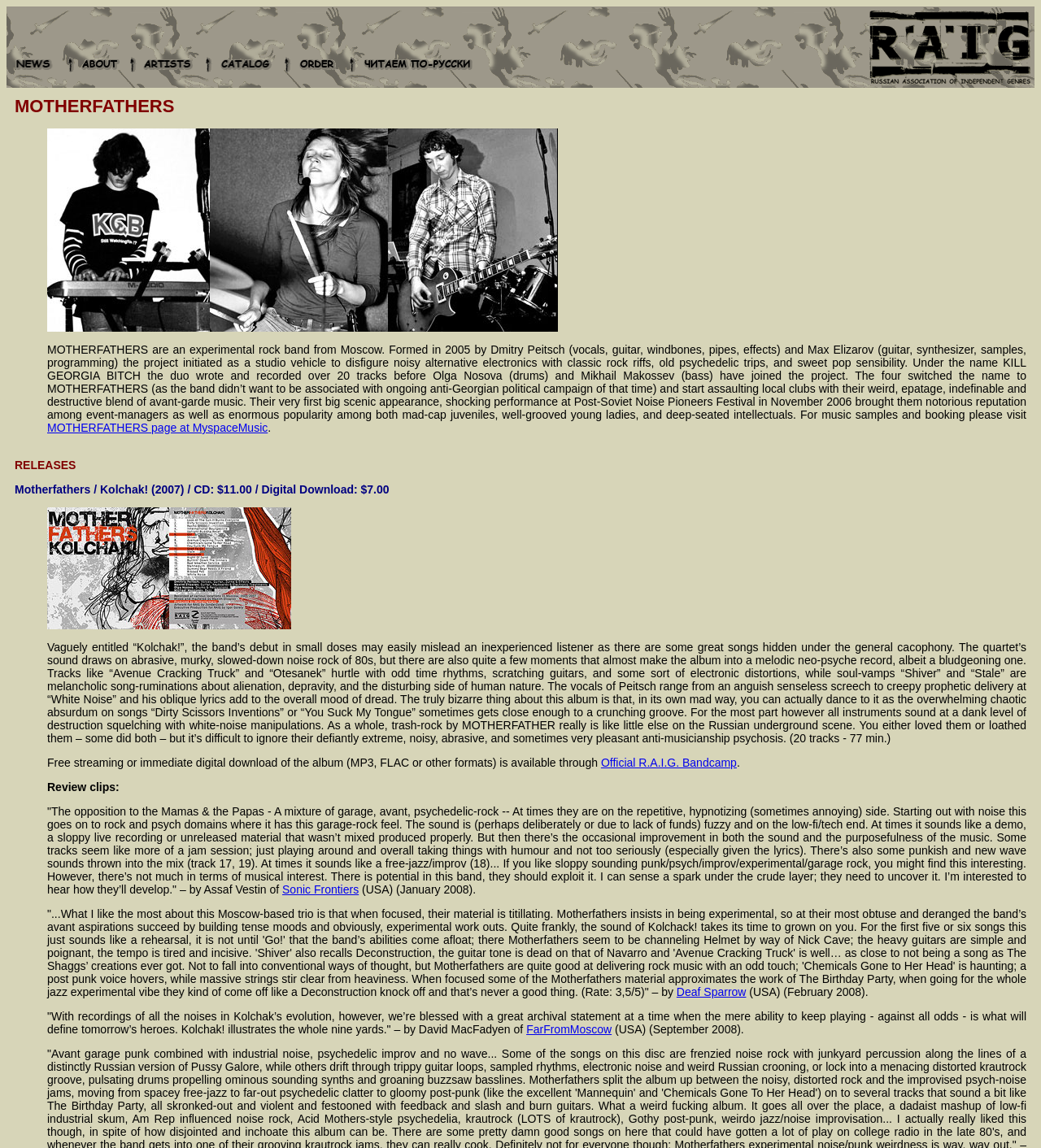Show me the bounding box coordinates of the clickable region to achieve the task as per the instruction: "Check the review from Deaf Sparrow".

[0.65, 0.858, 0.717, 0.87]